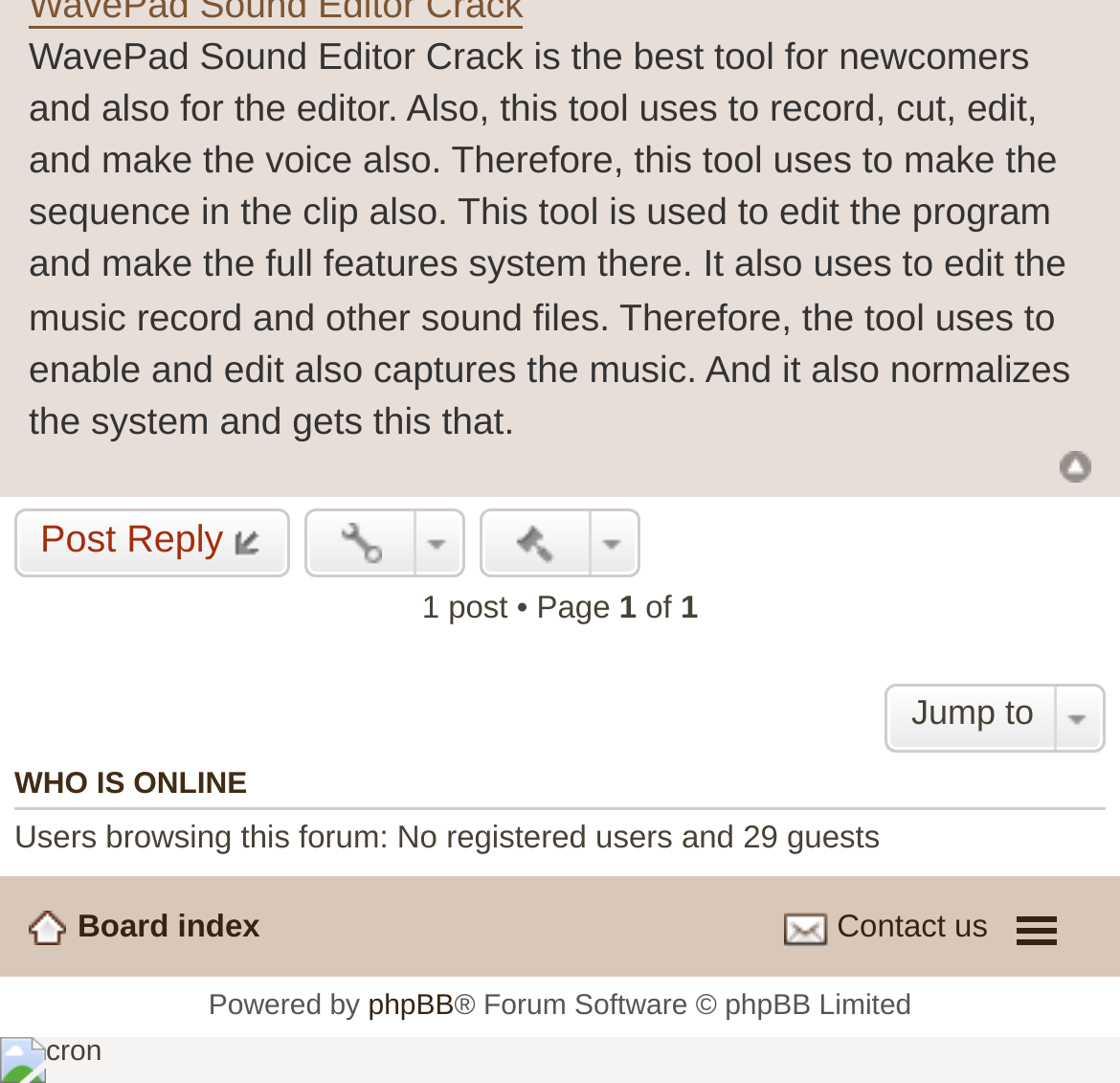Please determine the bounding box coordinates for the element with the description: "phpBB".

[0.329, 0.916, 0.406, 0.945]